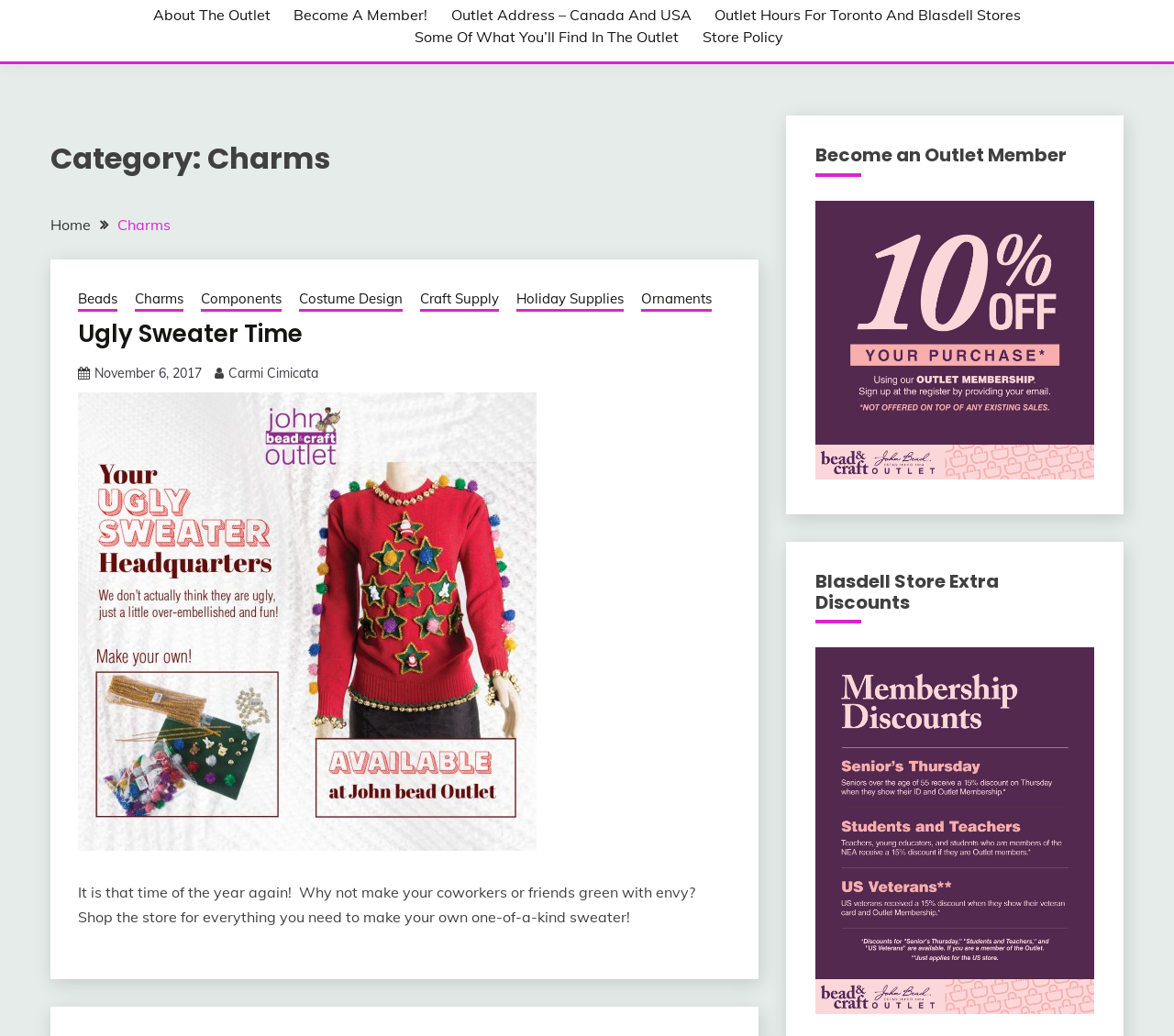From the webpage screenshot, predict the bounding box of the UI element that matches this description: "Become a Member!".

[0.25, 0.004, 0.364, 0.025]